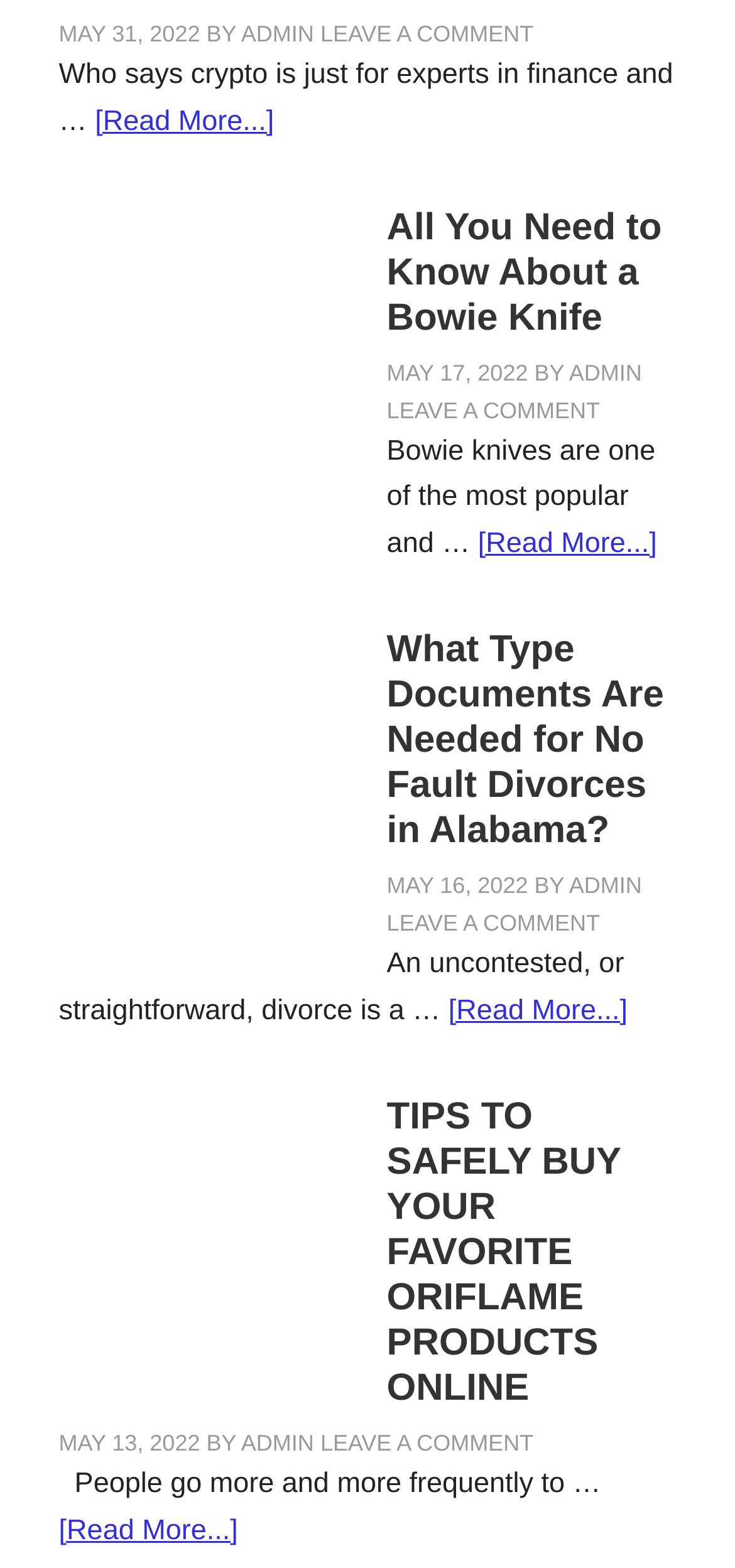Locate the bounding box coordinates of the element I should click to achieve the following instruction: "Leave a comment on the article All You Need to Know About a Bowie Knife".

[0.526, 0.253, 0.816, 0.27]